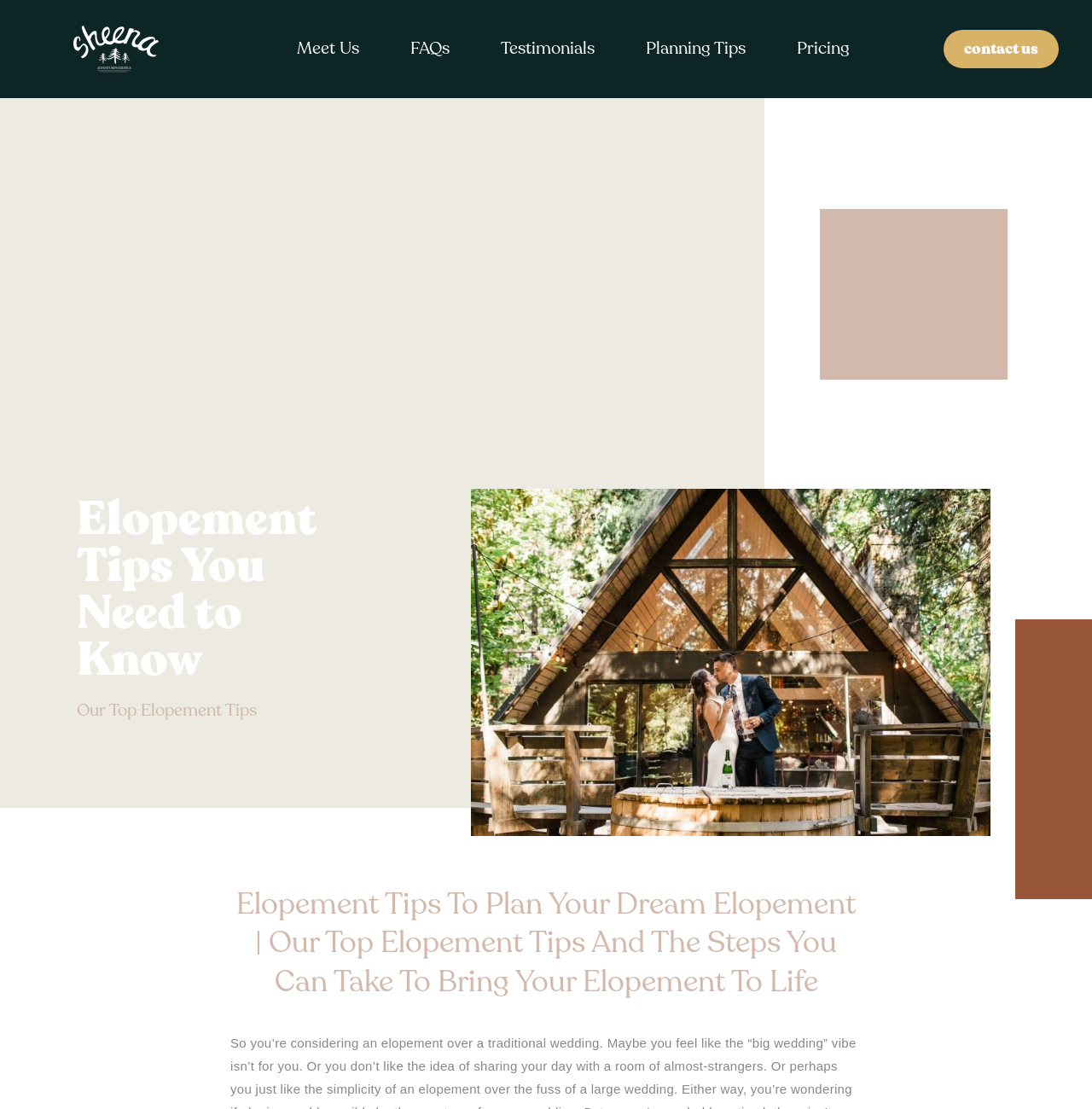Offer an extensive depiction of the webpage and its key elements.

The webpage is about elopement tips and planning, with a focus on helping couples bring their dream elopement to life. At the top left corner, there is a logo of Sheena Shahangian Photography, a Colorado-based elopement photographer. 

Below the logo, there is a navigation menu with five links: "Meet Us", "FAQs", "Testimonials", "Planning Tips", and "Pricing", which are evenly spaced and aligned horizontally. 

To the right of the navigation menu, there is a "Contact Us" link. 

The main content of the webpage is divided into three sections. The first section is headed by "Elopement Tips You Need to Know" and is located at the top center of the page. 

The second section is headed by "Our Top Elopement Tips" and is positioned below the first section. This section features a large image that takes up most of the page width, showcasing a couple wanting to elope adventurously. 

The third section is headed by a longer title that summarizes the content of the webpage, which is "Elopement Tips To Plan Your Dream Elopement | Our Top Elopement Tips And The Steps You Can Take To Bring Your Elopement To Life". This section is located at the bottom center of the page.